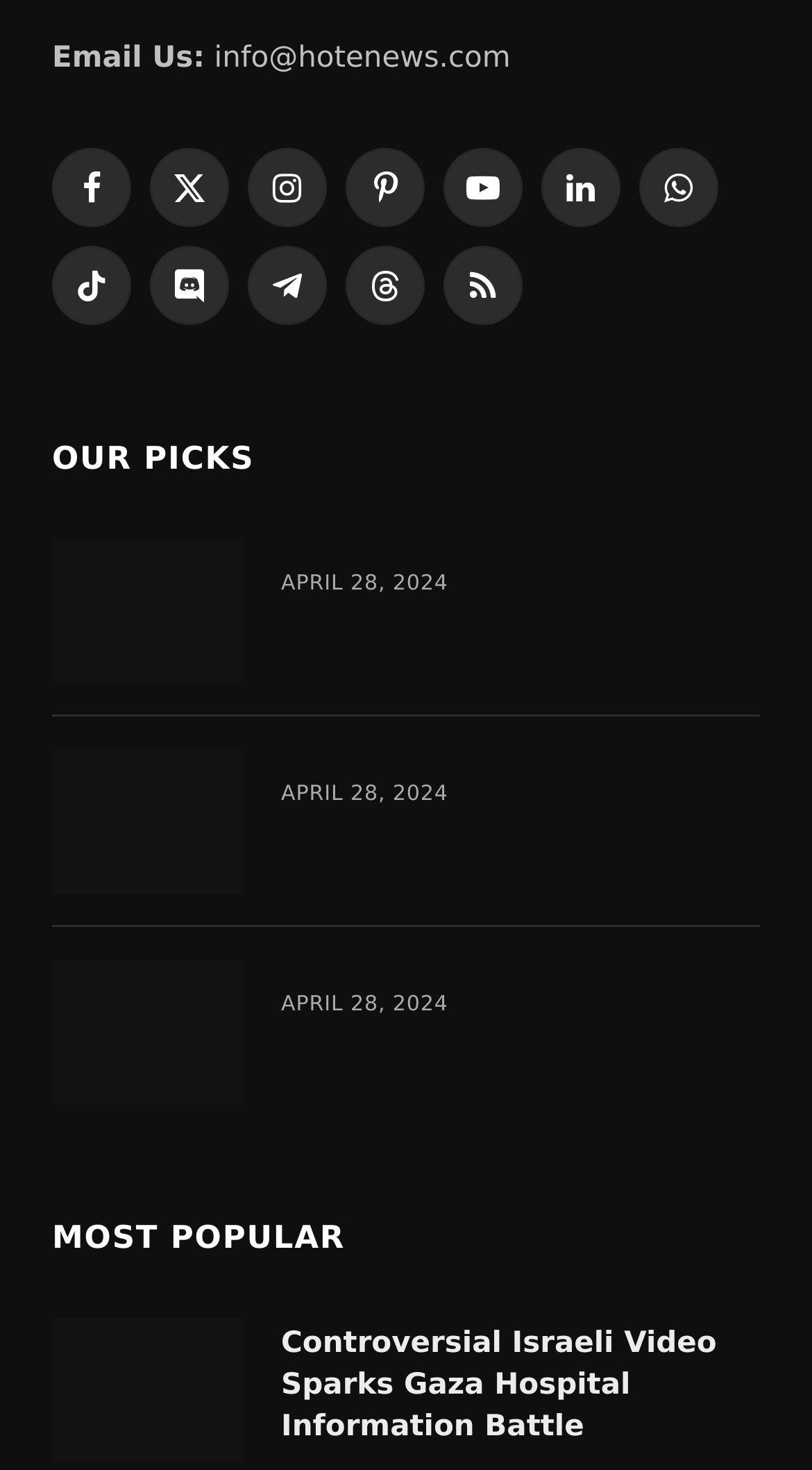Using the elements shown in the image, answer the question comprehensively: How many social media links are there?

There are 11 social media links, including Facebook, Twitter, Instagram, Pinterest, YouTube, LinkedIn, WhatsApp, TikTok, Discord, Telegram, and RSS.